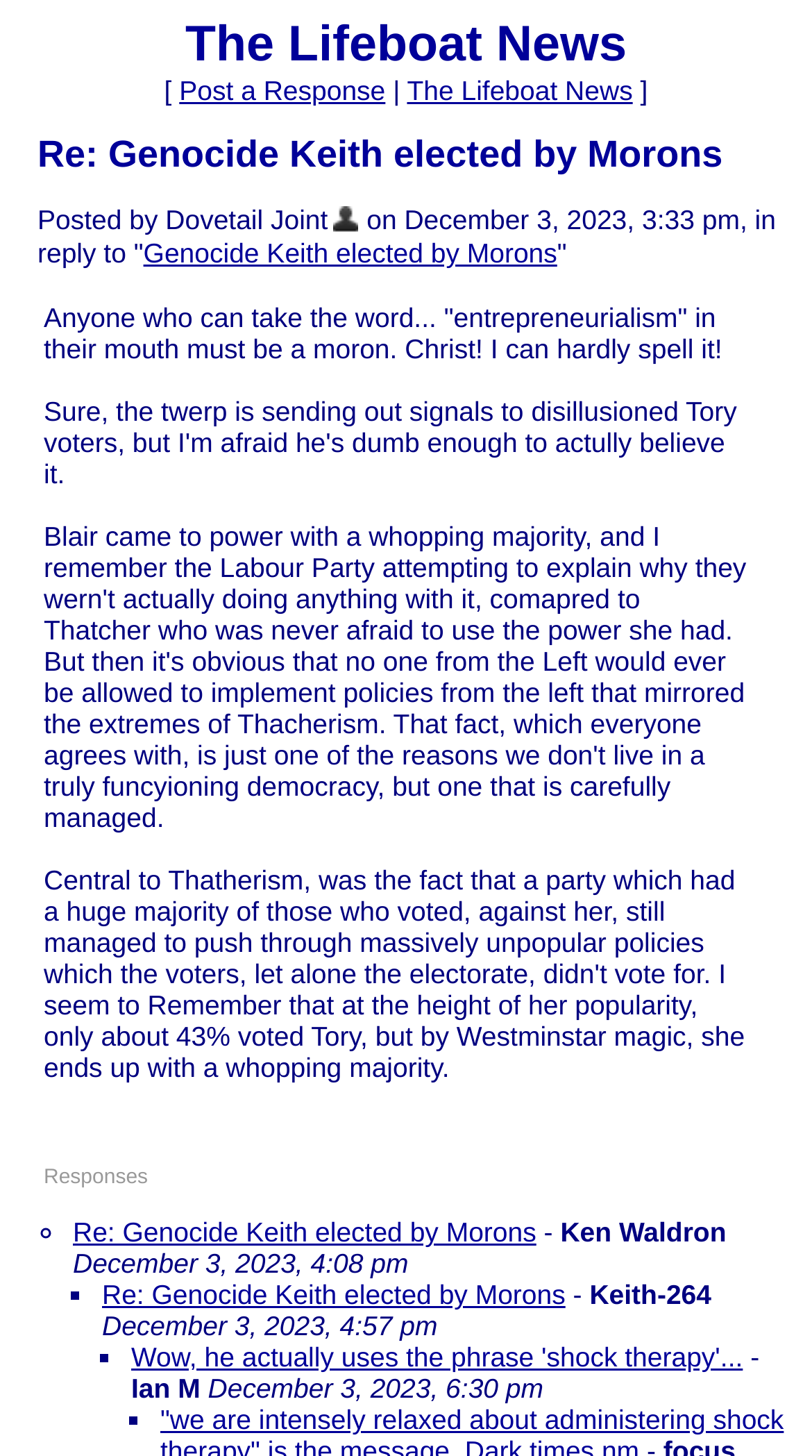Respond with a single word or phrase to the following question: What is the date of the last response?

December 3, 2023, 6:30 pm